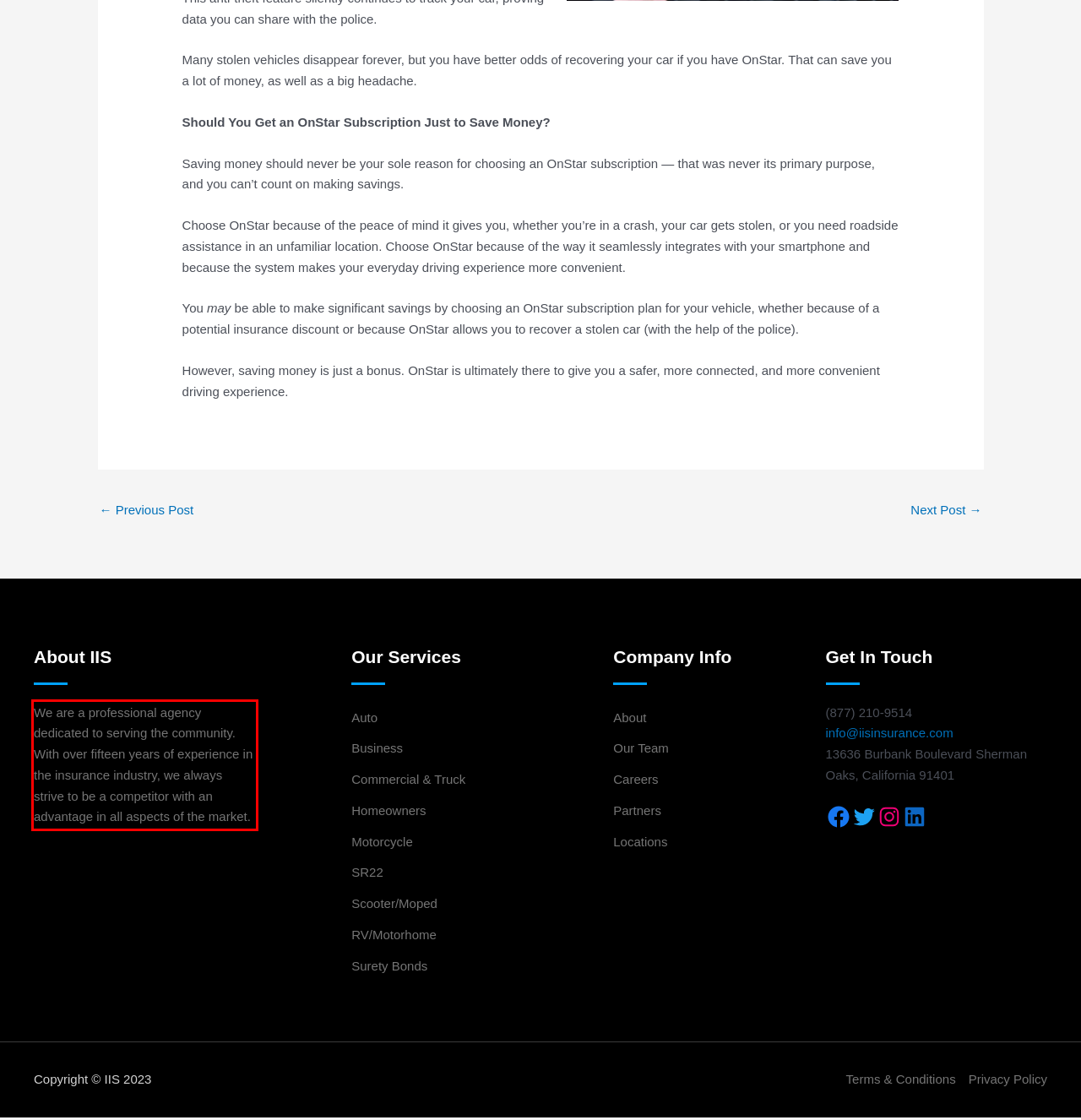Please perform OCR on the UI element surrounded by the red bounding box in the given webpage screenshot and extract its text content.

We are a professional agency dedicated to serving the community. With over fifteen years of experience in the insurance industry, we always strive to be a competitor with an advantage in all aspects of the market.